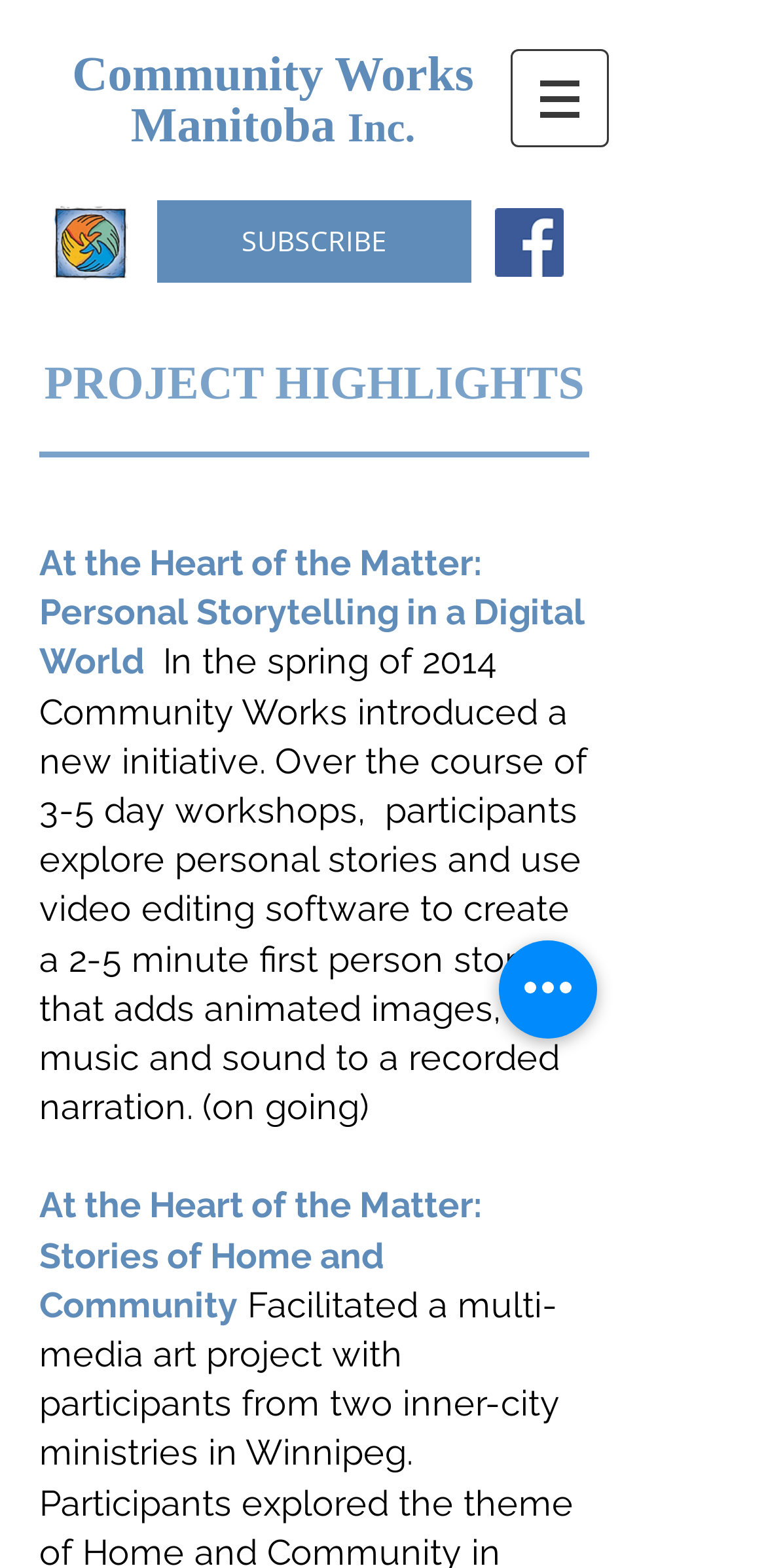Predict the bounding box coordinates for the UI element described as: "Community Works". The coordinates should be four float numbers between 0 and 1, presented as [left, top, right, bottom].

[0.094, 0.031, 0.619, 0.065]